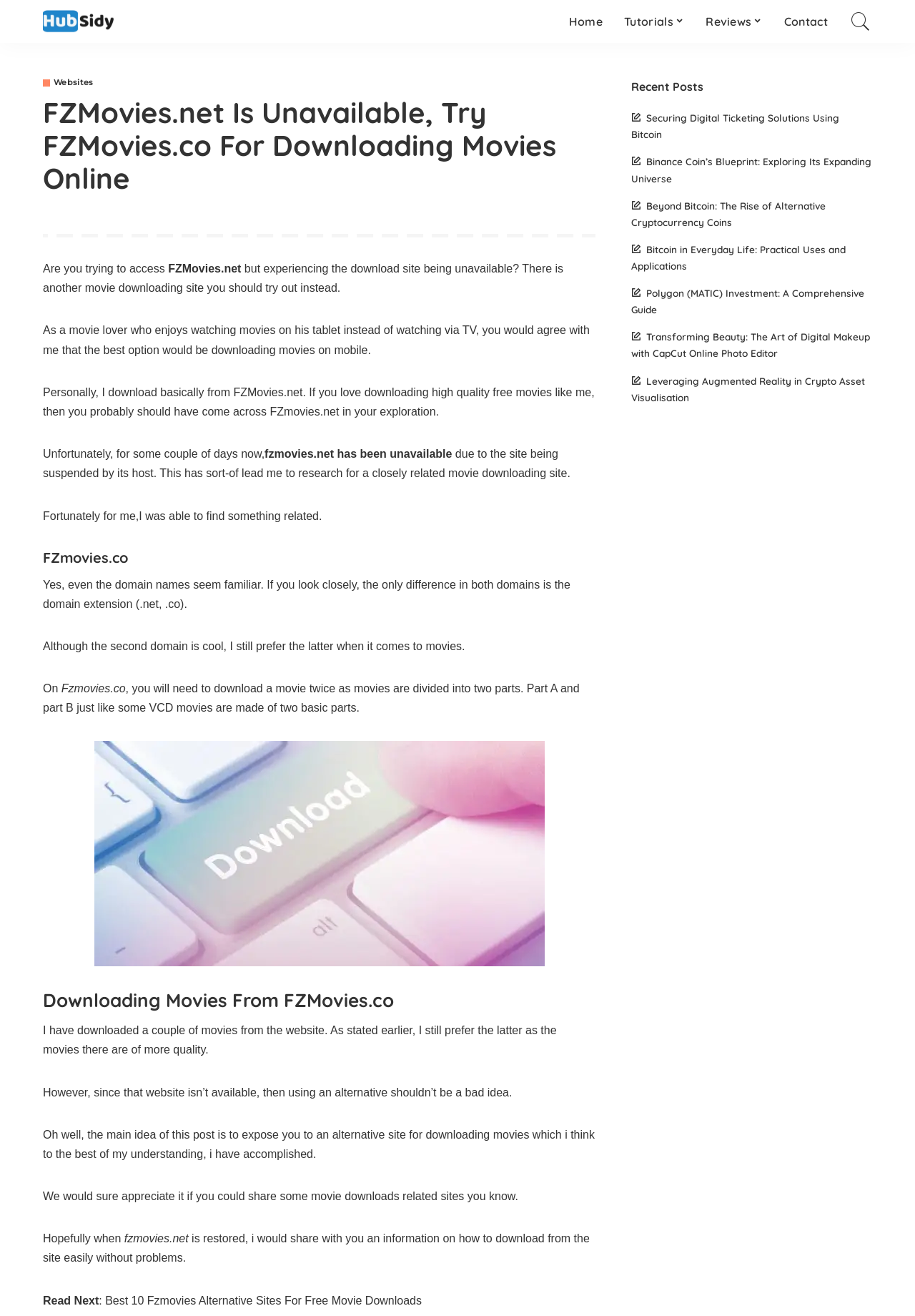Locate the bounding box coordinates of the item that should be clicked to fulfill the instruction: "Click on the 'Home' link".

[0.61, 0.0, 0.67, 0.033]